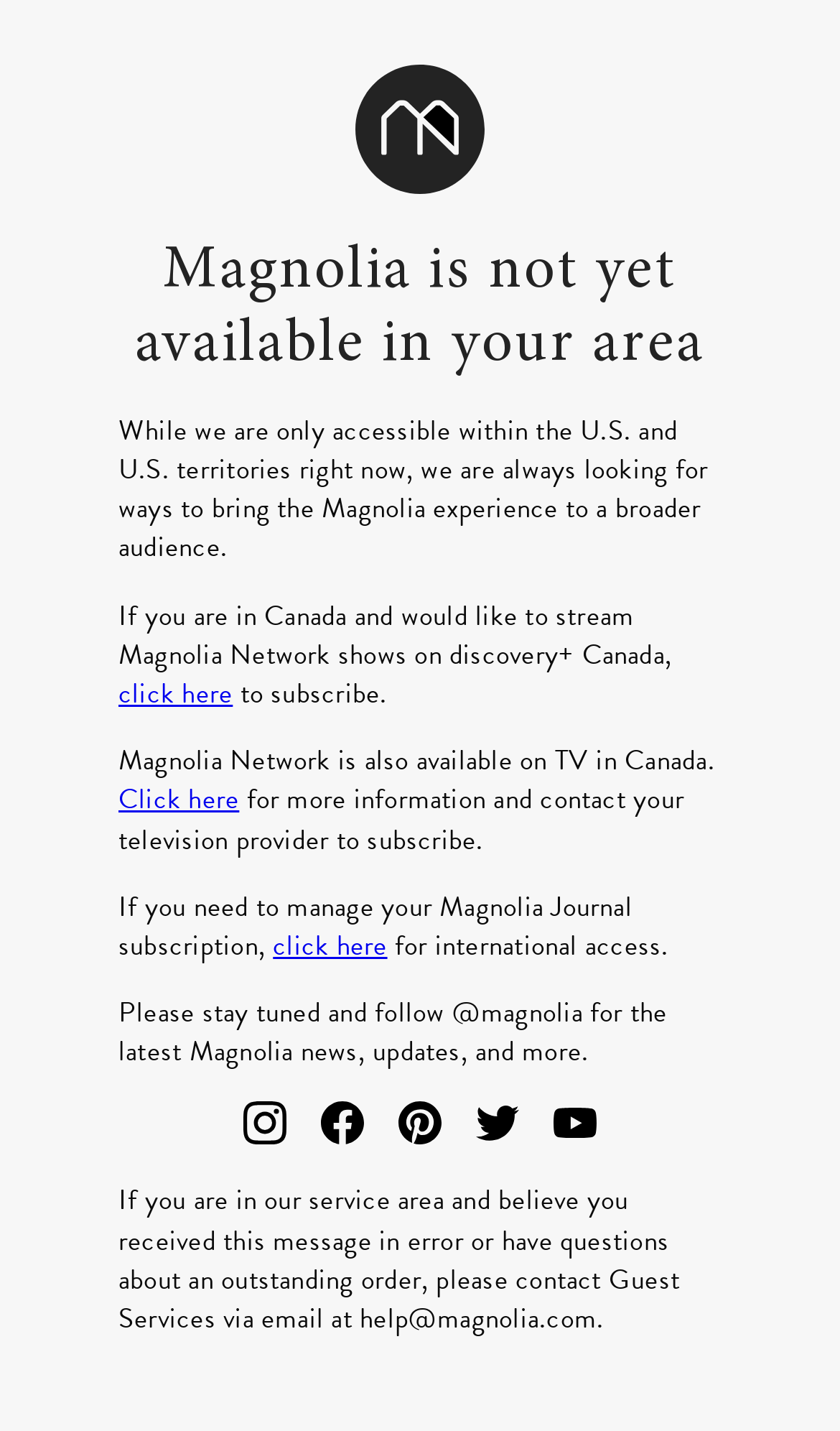Pinpoint the bounding box coordinates of the element you need to click to execute the following instruction: "Sign up for the free trial". The bounding box should be represented by four float numbers between 0 and 1, in the format [left, top, right, bottom].

None